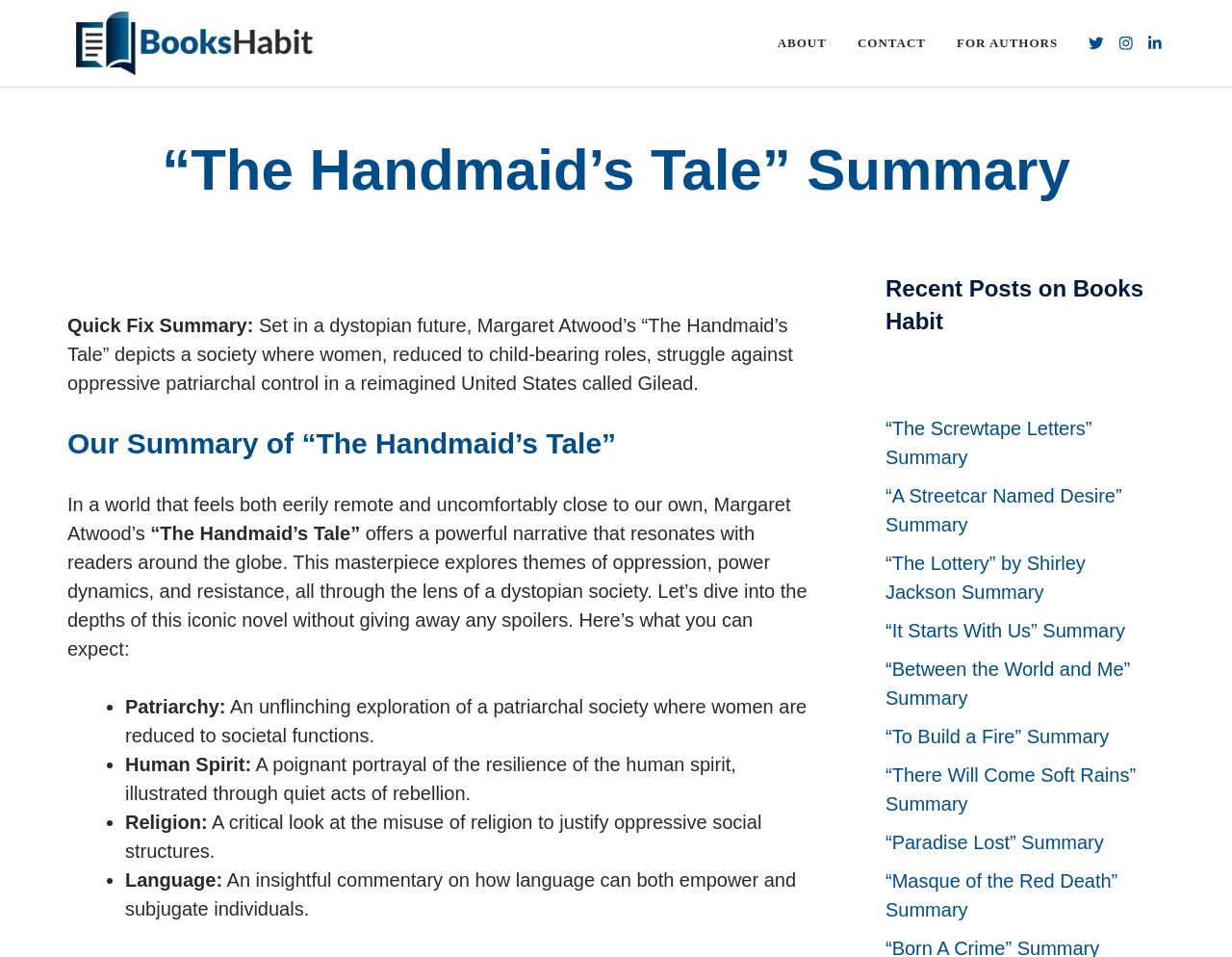Please mark the clickable region by giving the bounding box coordinates needed to complete this instruction: "Read the 'Our Summary of “The Handmaid’s Tale”' heading".

[0.055, 0.446, 0.664, 0.482]